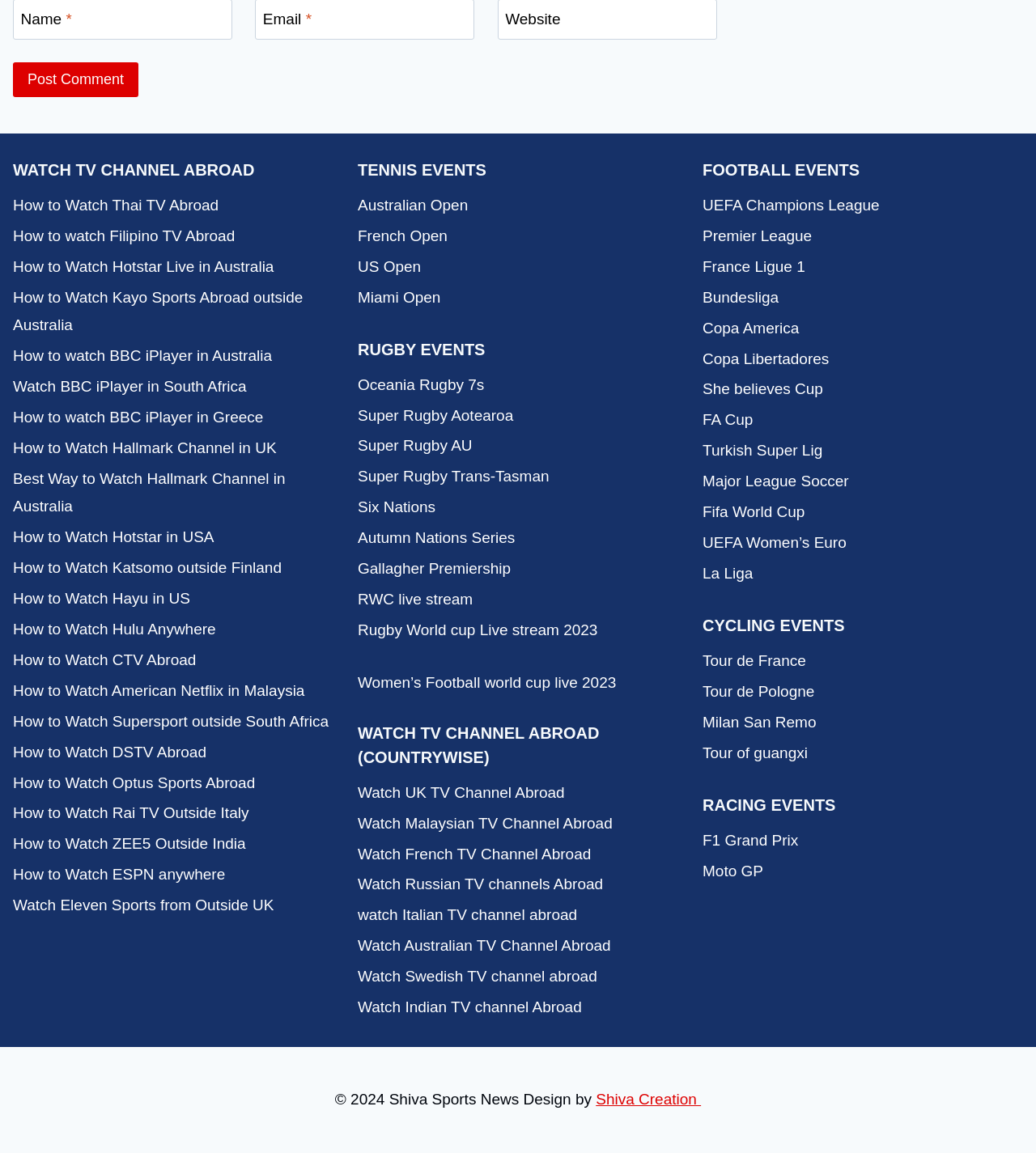Who designed the website?
Answer the question with a single word or phrase by looking at the picture.

Shiva Creation